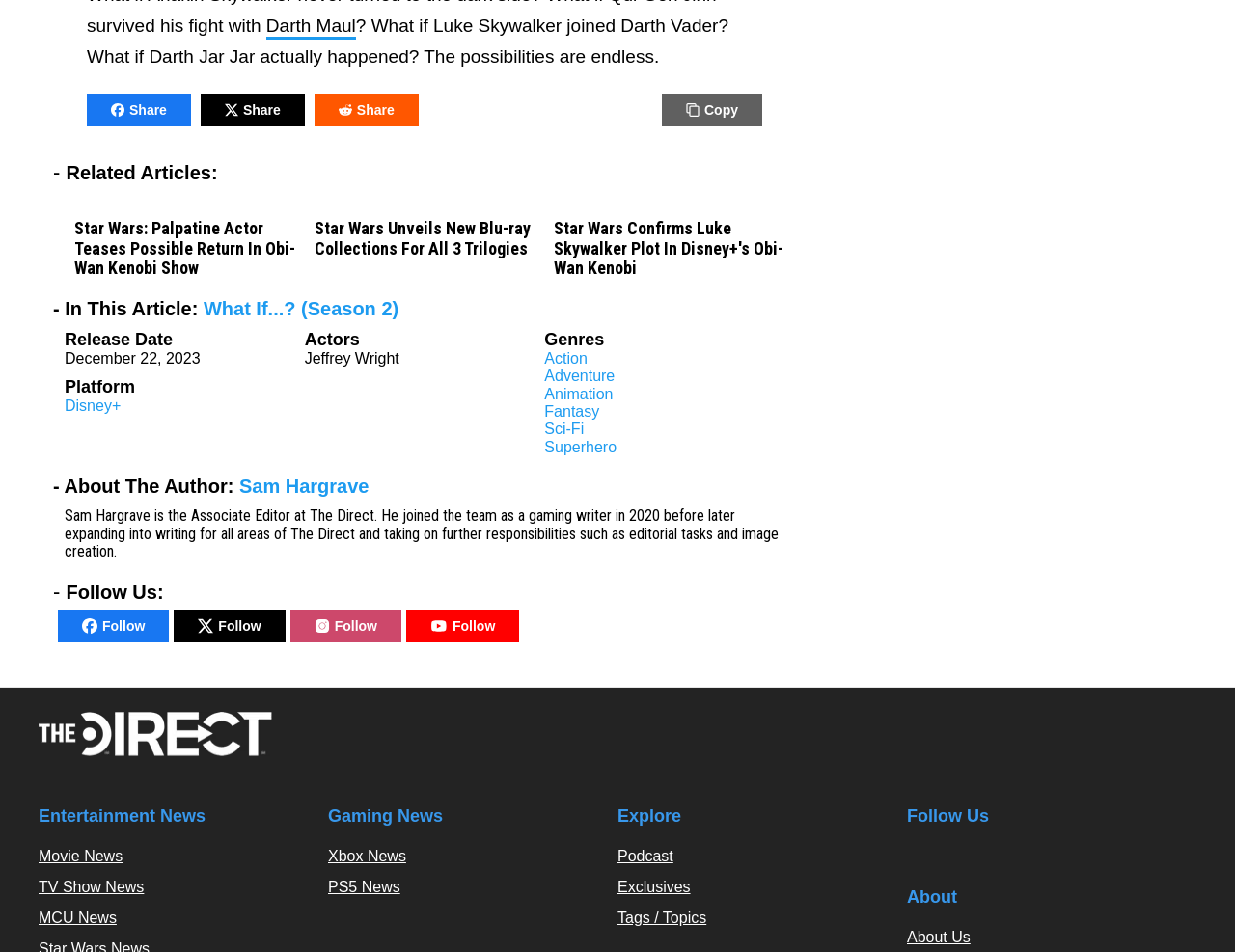Locate the bounding box coordinates of the area you need to click to fulfill this instruction: 'Learn more about the author Sam Hargrave'. The coordinates must be in the form of four float numbers ranging from 0 to 1: [left, top, right, bottom].

[0.194, 0.5, 0.299, 0.522]